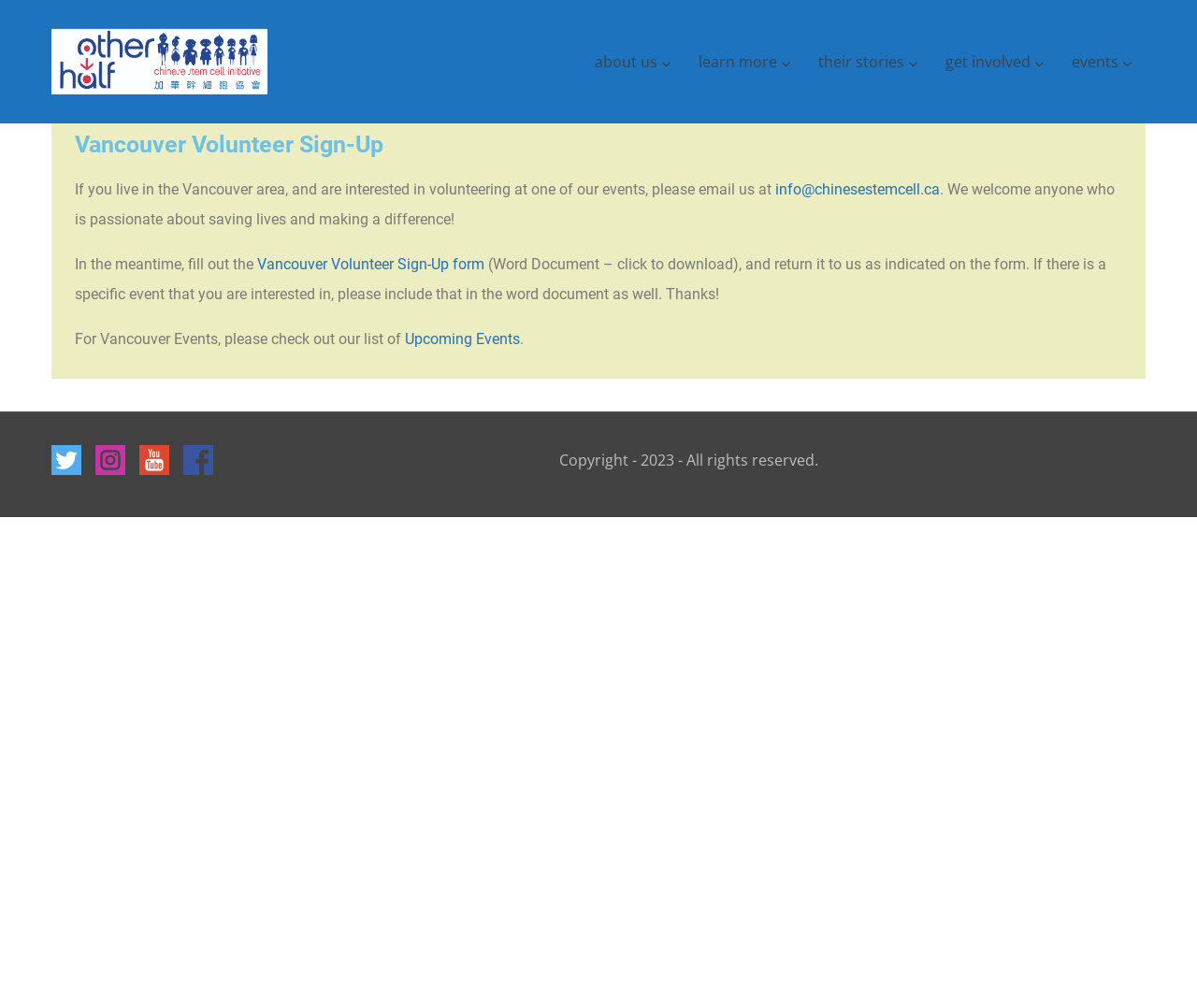Provide the bounding box coordinates for the UI element described in this sentence: "their stories". The coordinates should be four float values between 0 and 1, i.e., [left, top, right, bottom].

[0.672, 0.037, 0.778, 0.085]